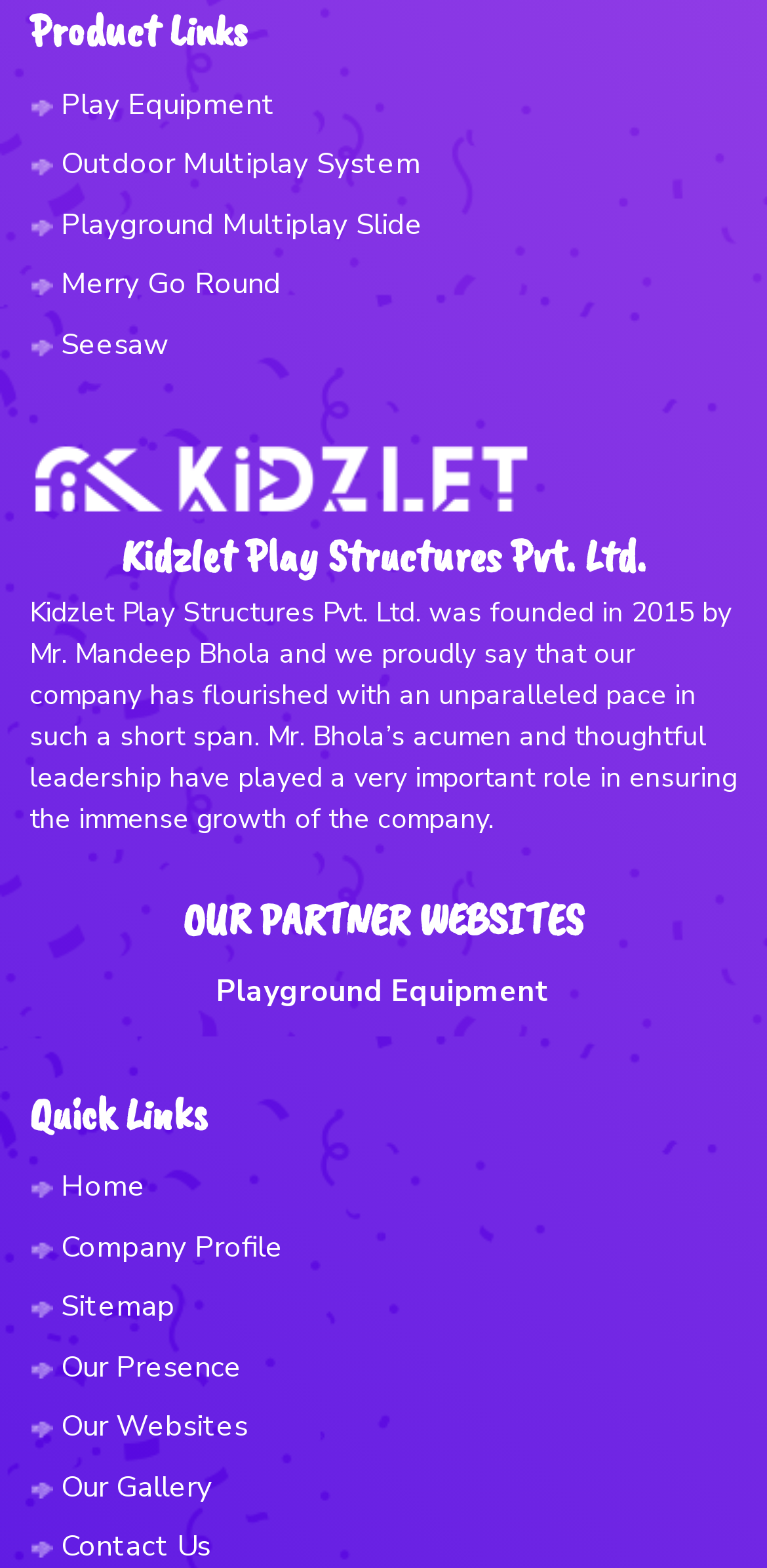Identify and provide the bounding box coordinates of the UI element described: "Editorial Policy". The coordinates should be formatted as [left, top, right, bottom], with each number being a float between 0 and 1.

None